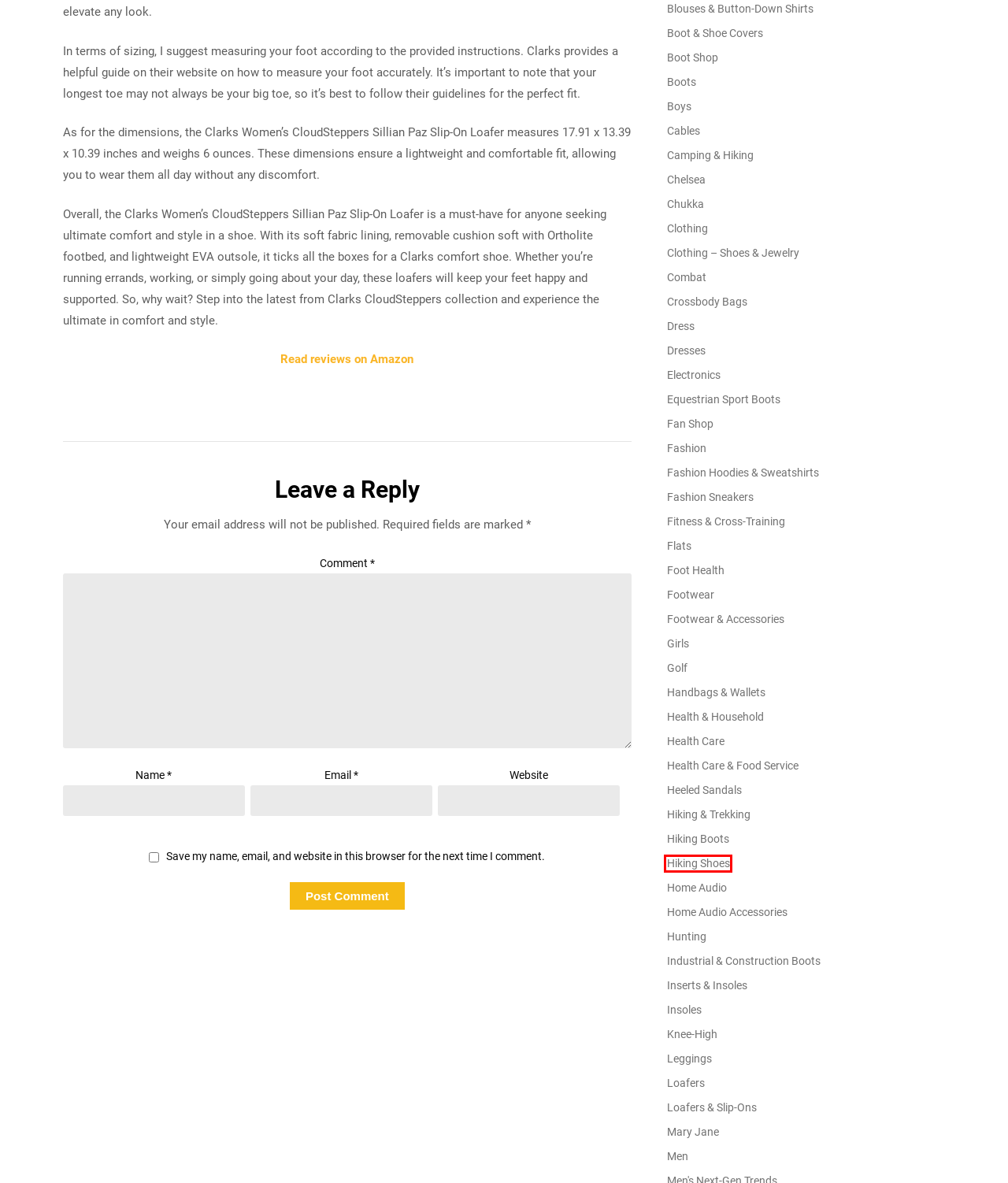You are looking at a webpage screenshot with a red bounding box around an element. Pick the description that best matches the new webpage after interacting with the element in the red bounding box. The possible descriptions are:
A. Mary Jane Archives - Top High Quality Shoes
B. Handbags & Wallets Archives - Top High Quality Shoes
C. Fitness & Cross-Training Archives - Top High Quality Shoes
D. Hiking Shoes Archives - Top High Quality Shoes
E. Footwear & Accessories Archives - Top High Quality Shoes
F. Home Audio Archives - Top High Quality Shoes
G. Fashion Hoodies & Sweatshirts Archives - Top High Quality Shoes
H. Men Archives - Top High Quality Shoes

D